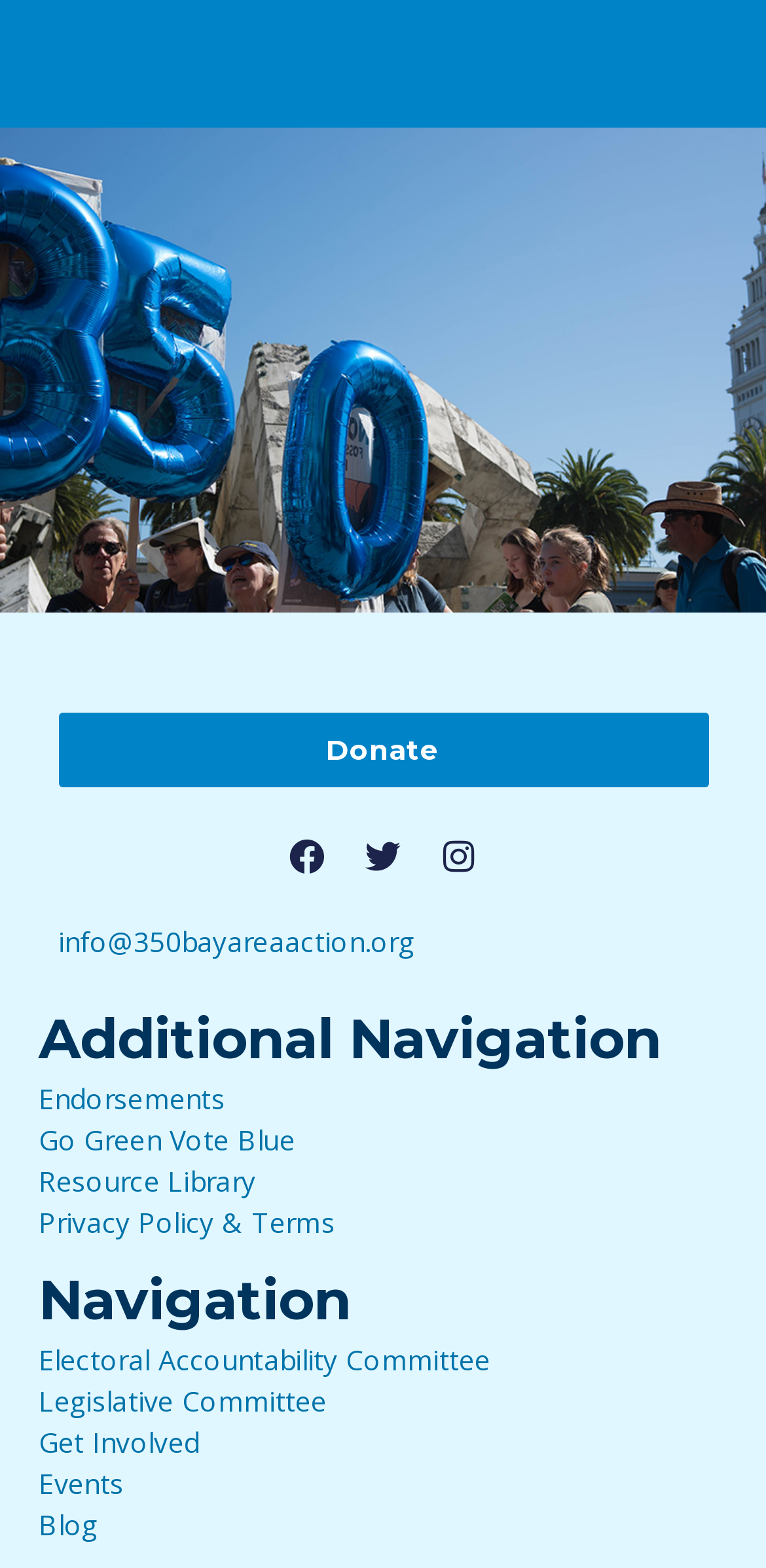Identify the bounding box coordinates for the region of the element that should be clicked to carry out the instruction: "Check the Resource Library". The bounding box coordinates should be four float numbers between 0 and 1, i.e., [left, top, right, bottom].

[0.05, 0.741, 0.334, 0.765]